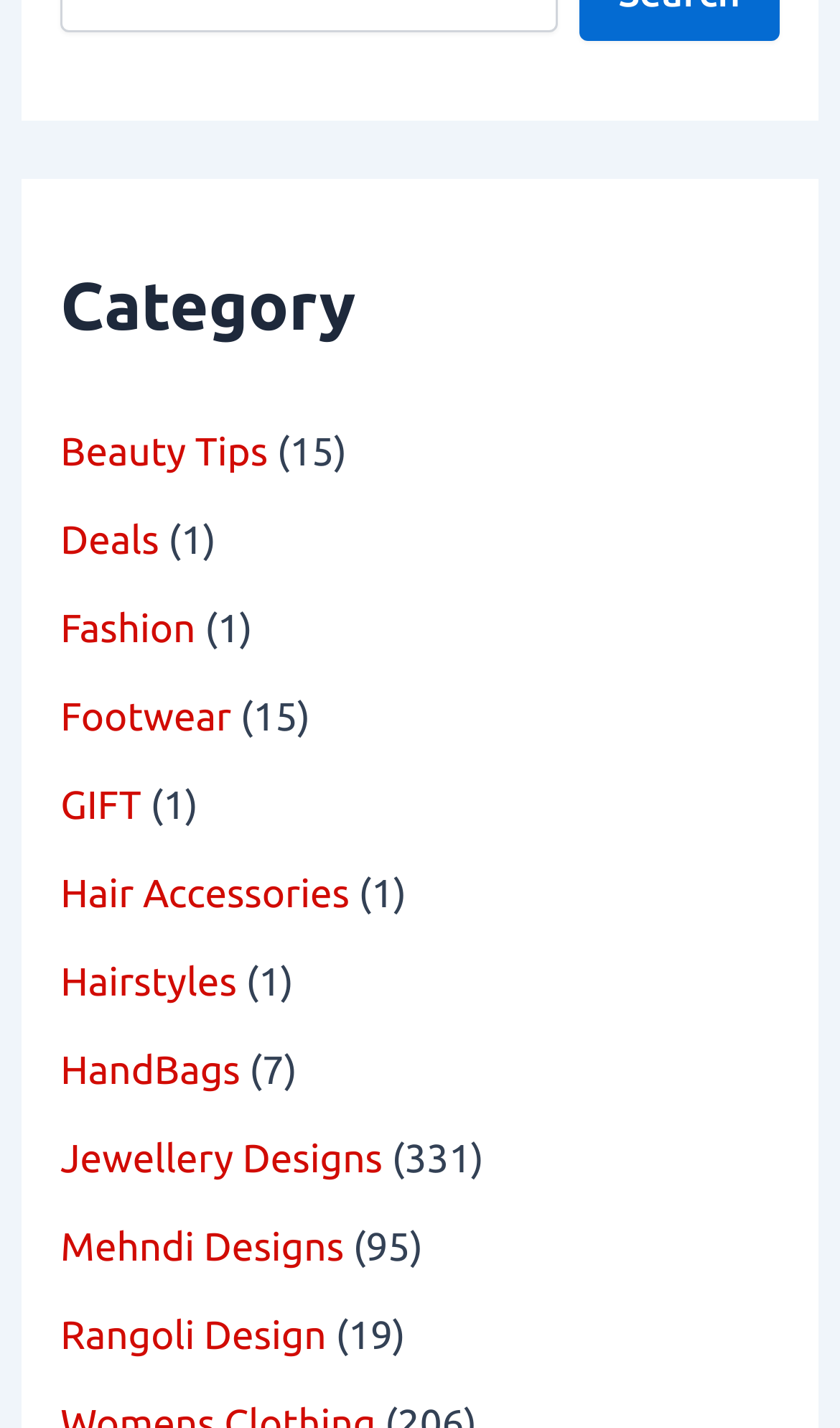Show the bounding box coordinates for the HTML element described as: "HandBags".

[0.072, 0.735, 0.286, 0.765]